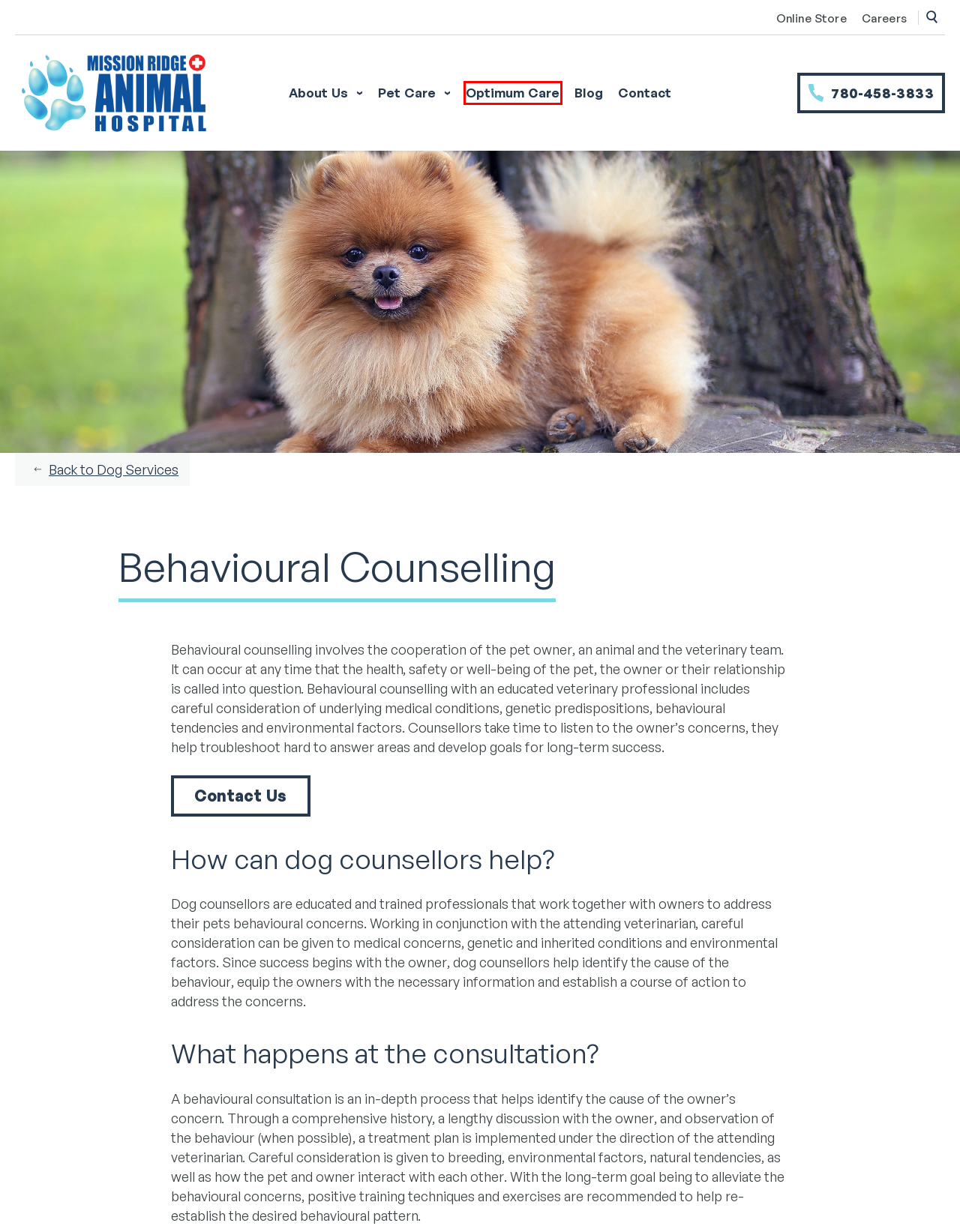Examine the screenshot of the webpage, which has a red bounding box around a UI element. Select the webpage description that best fits the new webpage after the element inside the red bounding box is clicked. Here are the choices:
A. Contact Us - Mission Ridge Animal Hospital
B. Mission Ridge Animal Hospital: Veterinarian in St. Albert, Alberta
C. Optimum Care - Mission Ridge Animal Hospital
D. Our Team - Mission Ridge Animal Hospital
E. Careers - Mission Ridge Animal Hospital
F. Blog - Mission Ridge Animal Hospital
G. Must Know New Pet Owner Information - Mission Ridge Animal Hospital
H. August is Food Awareness Month - Mission Ridge Animal Hospital

C